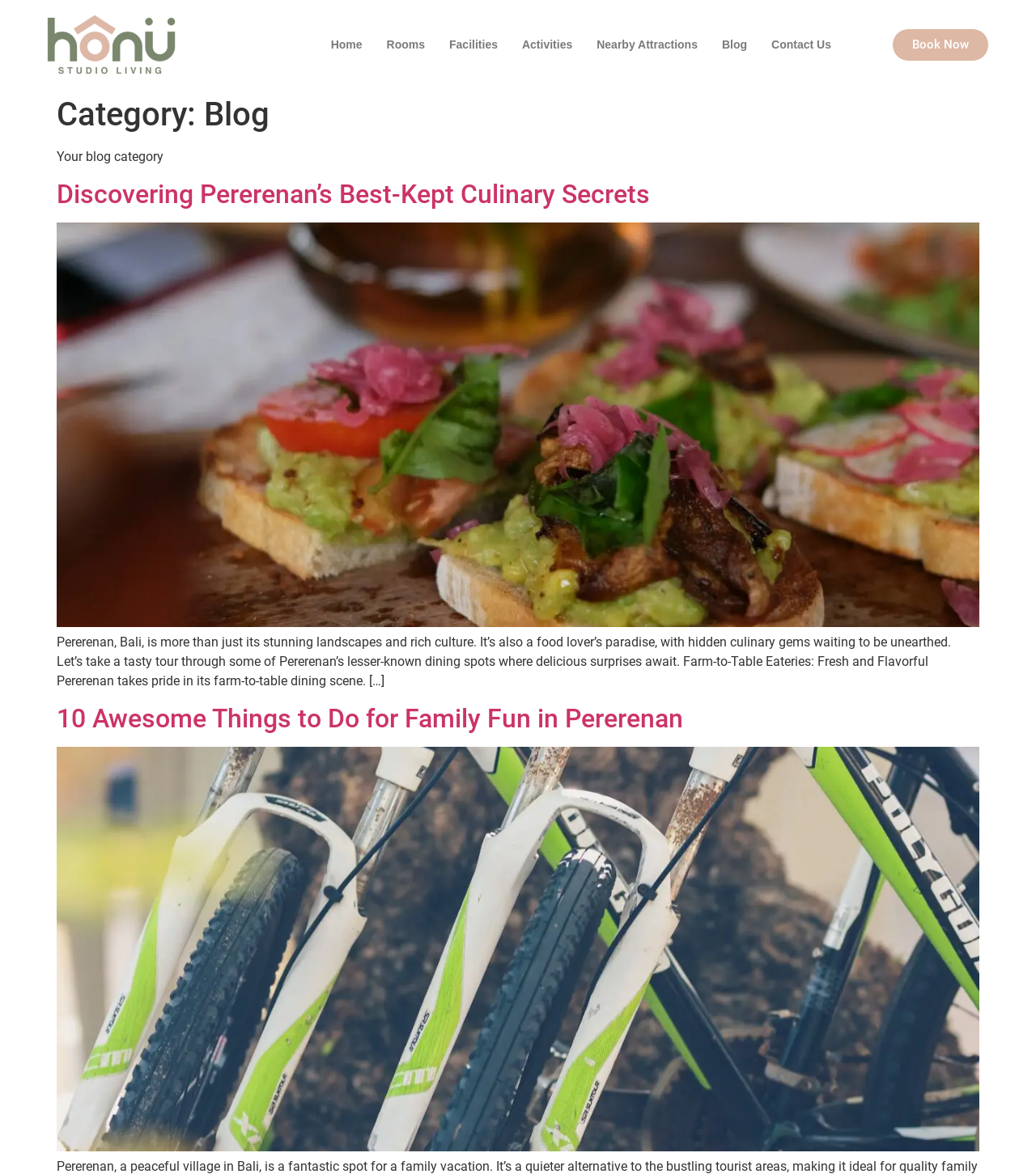How many links are in the top navigation menu?
Can you offer a detailed and complete answer to this question?

The top navigation menu contains links to 'Home', 'Rooms', 'Facilities', 'Activities', 'Nearby Attractions', 'Blog', 'Contact Us', and 'Book Now', which totals 8 links.